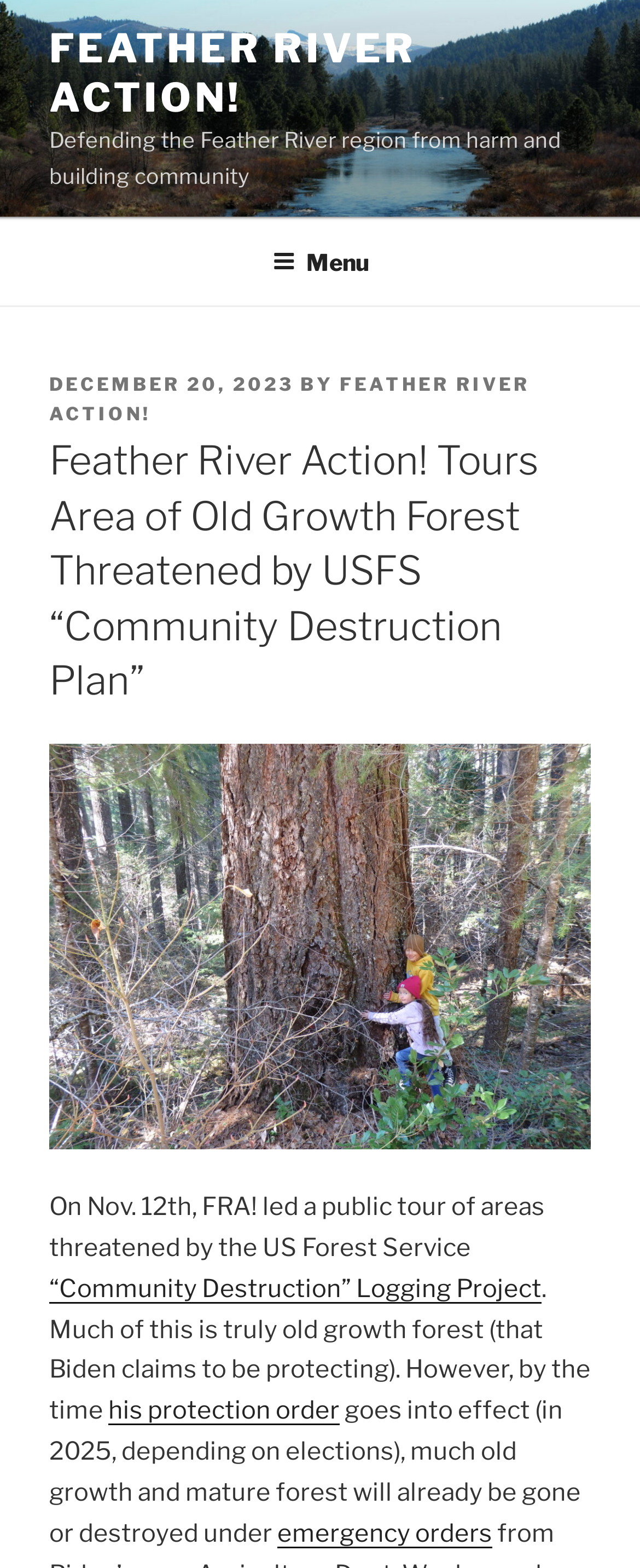What is the date of the post?
Please ensure your answer is as detailed and informative as possible.

The date of the post can be found in the middle of the webpage, where it says 'POSTED ON DECEMBER 20, 2023'.